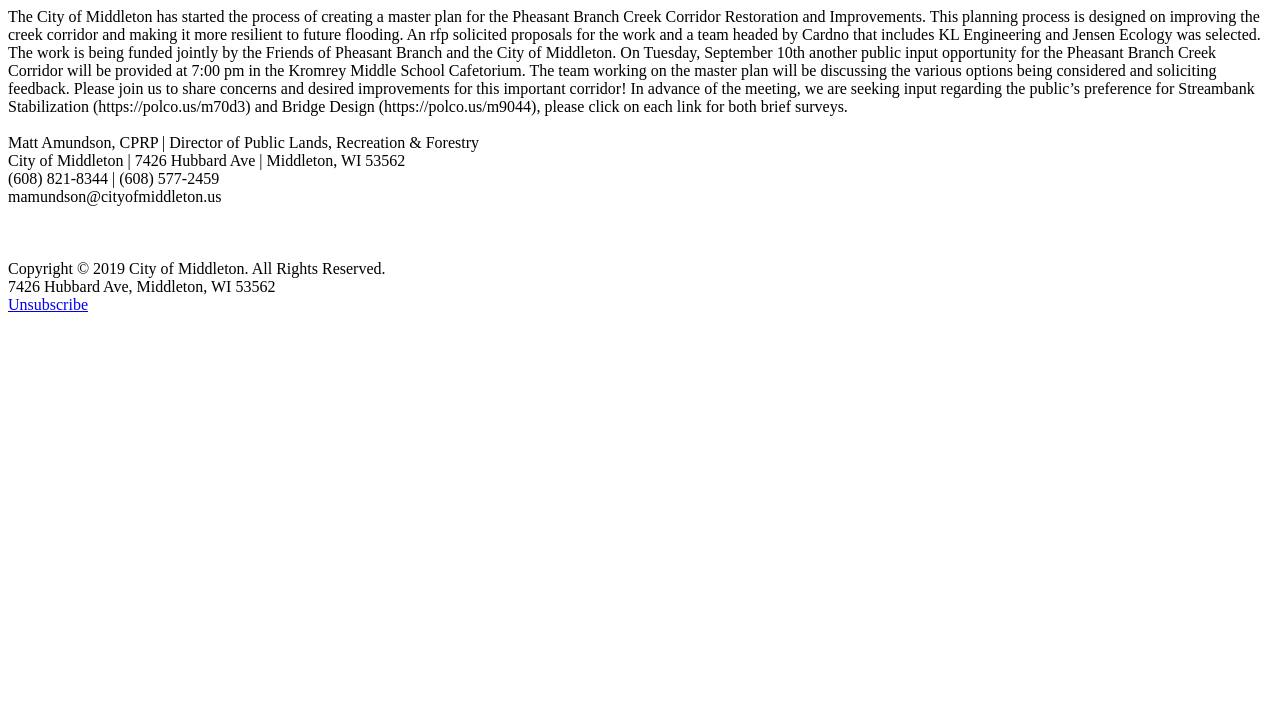What is the phone number of the City of Middleton?
Refer to the screenshot and answer in one word or phrase.

(608) 821-8344